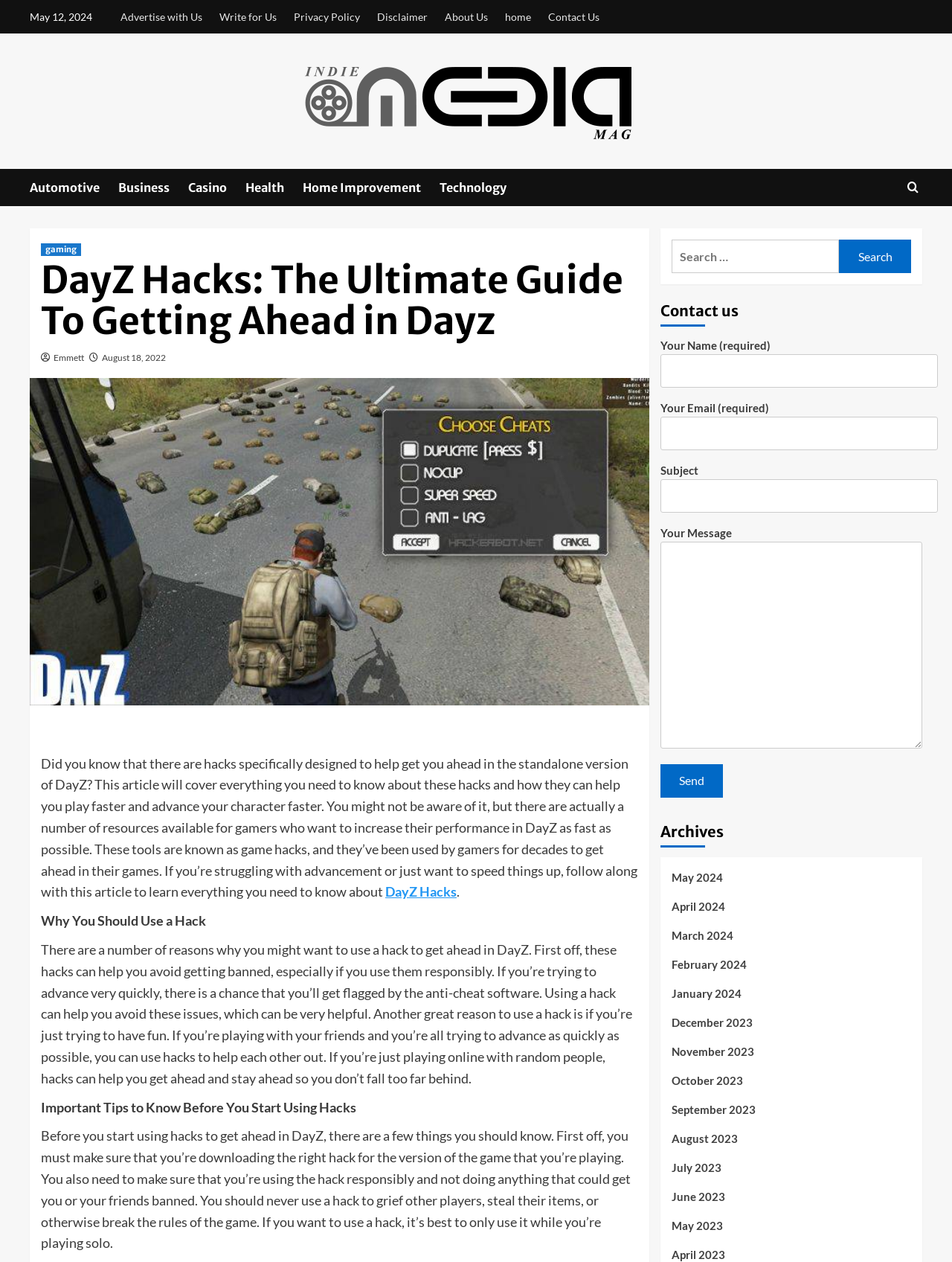Using a single word or phrase, answer the following question: 
What is the contact form used for?

To send a message